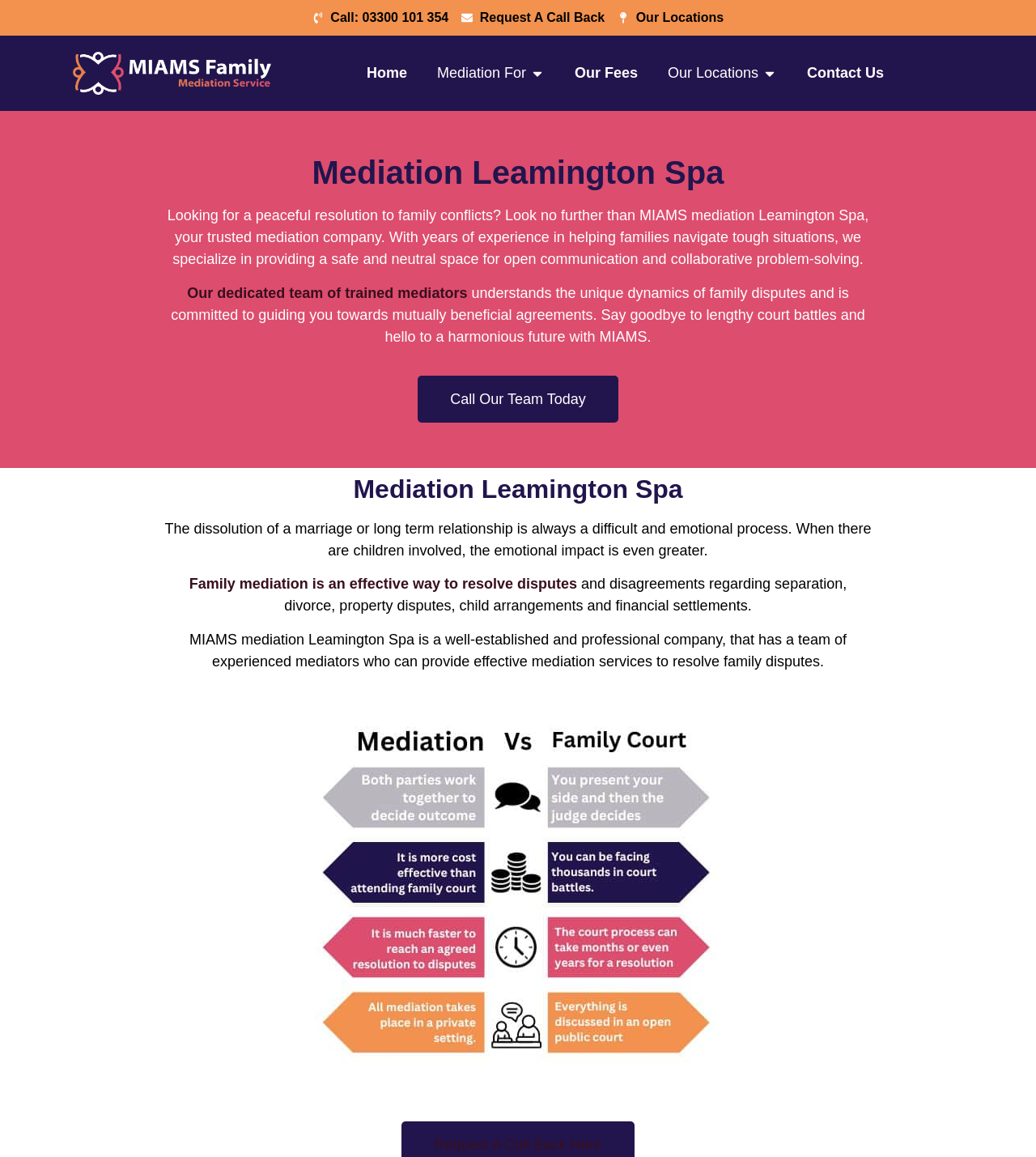Identify the bounding box coordinates of the region that should be clicked to execute the following instruction: "Open the menu".

[0.277, 0.048, 0.93, 0.078]